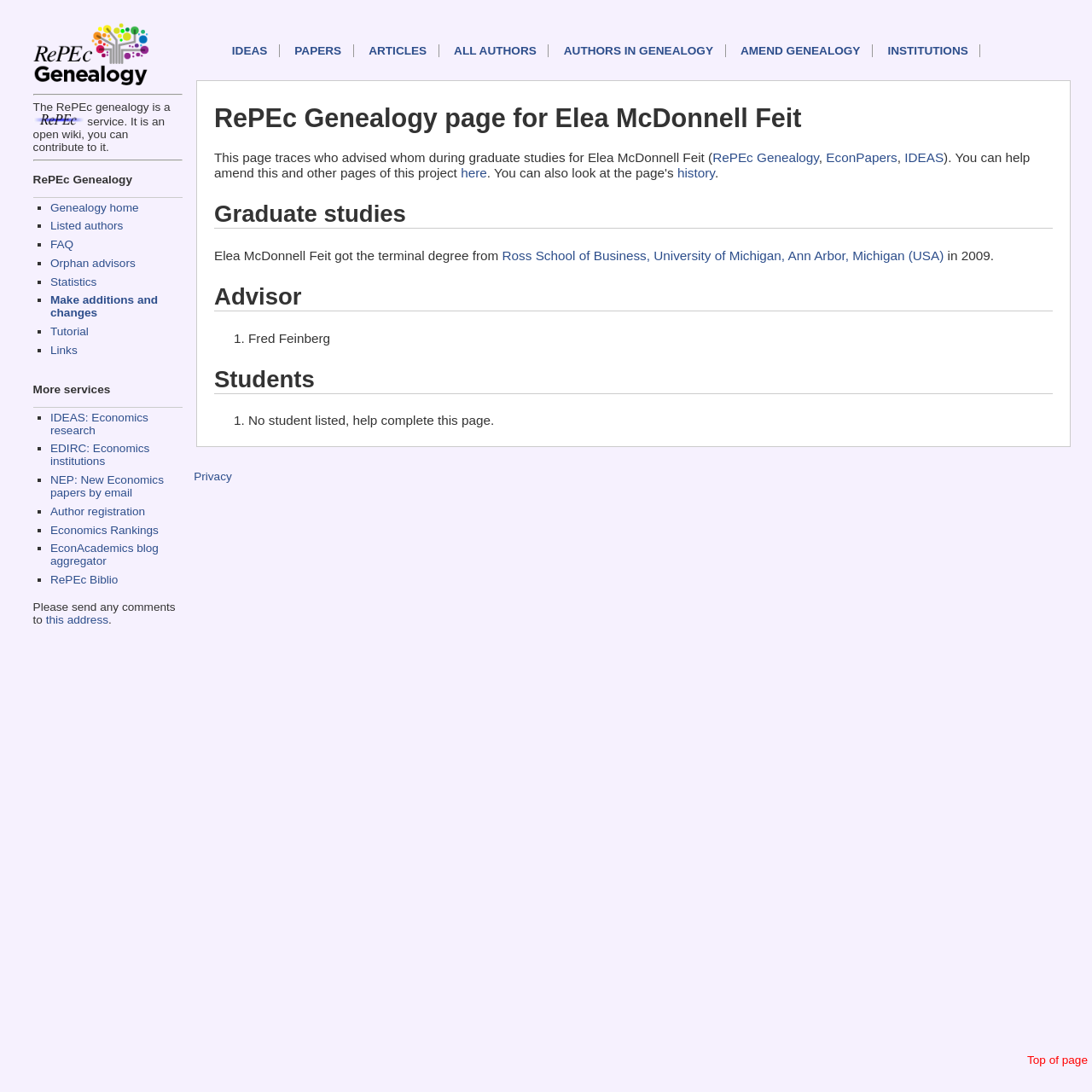Could you determine the bounding box coordinates of the clickable element to complete the instruction: "Check Statistics"? Provide the coordinates as four float numbers between 0 and 1, i.e., [left, top, right, bottom].

[0.046, 0.252, 0.089, 0.264]